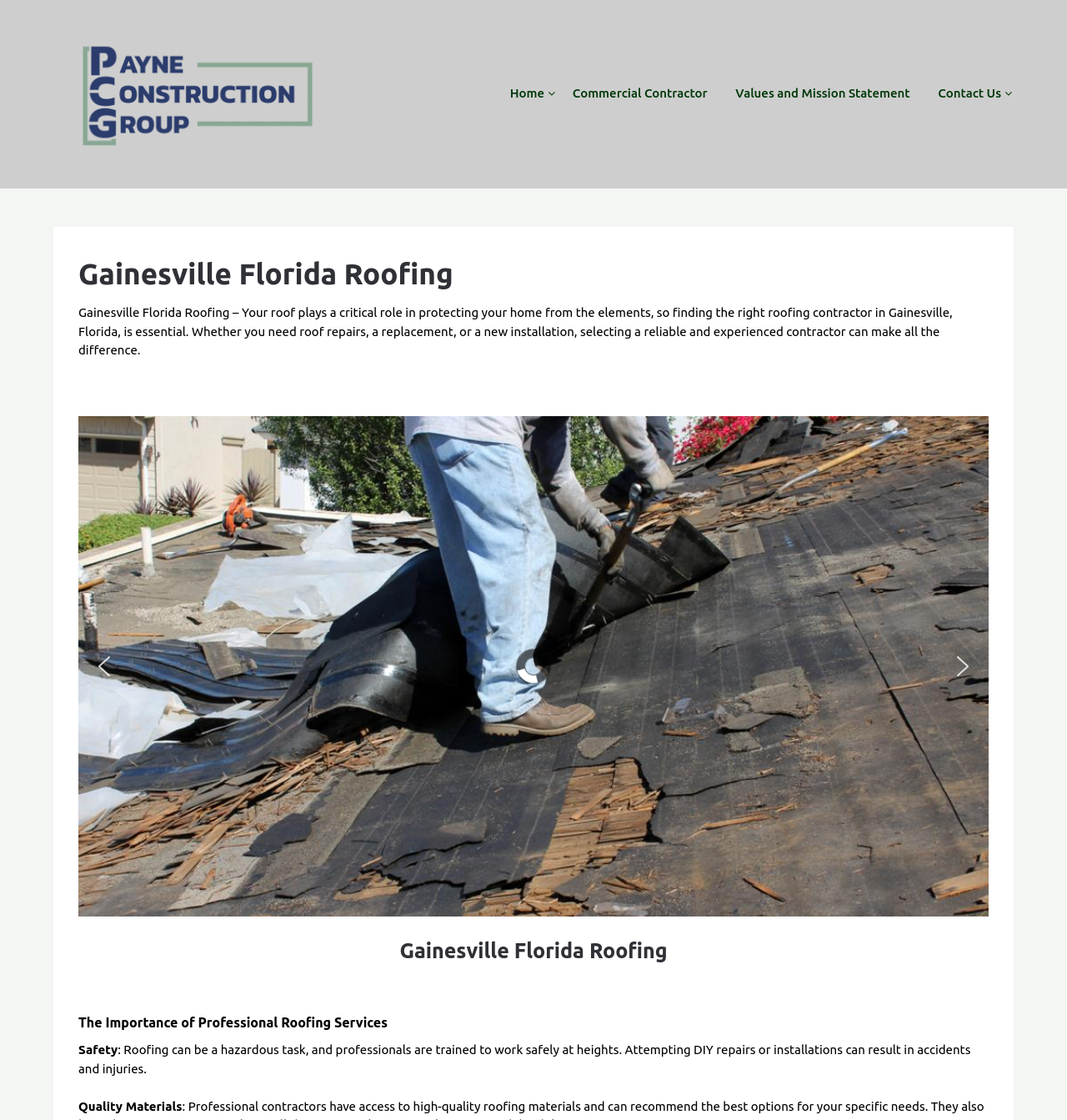Offer a meticulous caption that includes all visible features of the webpage.

The webpage is about Gainesville Florida Roofing, specifically Payne Construction, a roofing contractor. At the top left, there is a link to "Payne Construction" accompanied by an image with the same name. 

To the right of the top left corner, there are four links: "Home", "Commercial Contractor", "Values and Mission Statement", and "Contact Us". 

Below these links, there is a header section with a heading "Gainesville Florida Roofing" and a paragraph of text that explains the importance of finding the right roofing contractor in Gainesville, Florida. 

Below this text, there is an image related to roofing, taking up most of the width of the page. On either side of the image, there are two buttons with arrow icons, likely for navigation. 

Further down, there are three headings: "Gainesville Florida Roofing", "The Importance of Professional Roofing Services", and two subheadings "Safety" and "Quality Materials" with corresponding text that elaborates on the importance of professional roofing services.